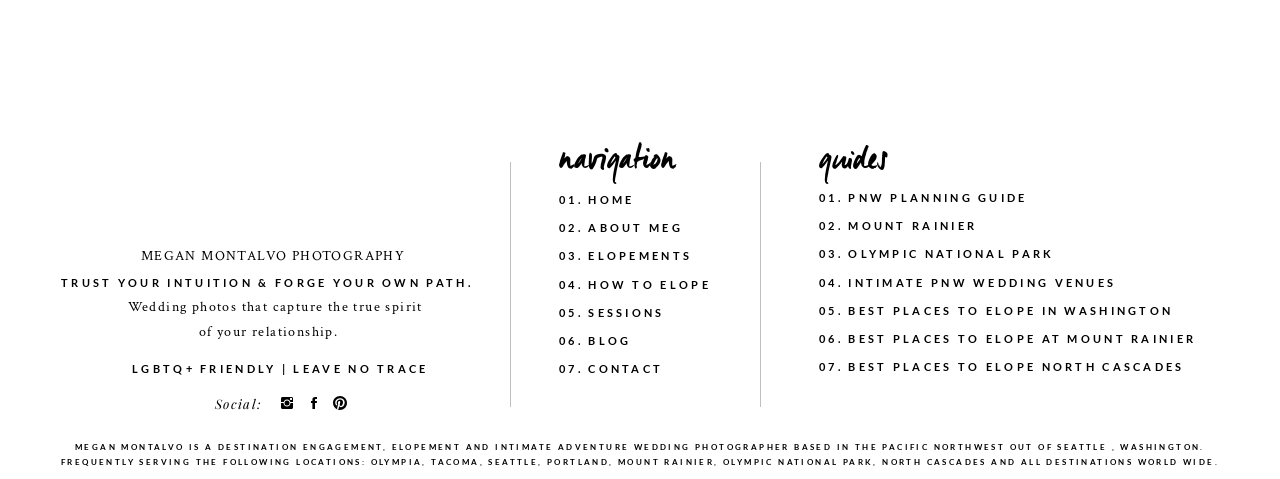Please determine the bounding box coordinates for the UI element described here. Use the format (top-left x, top-left y, bottom-right x, bottom-right y) with values bounded between 0 and 1: 04. intimate pnw wedding venues

[0.64, 0.571, 0.878, 0.61]